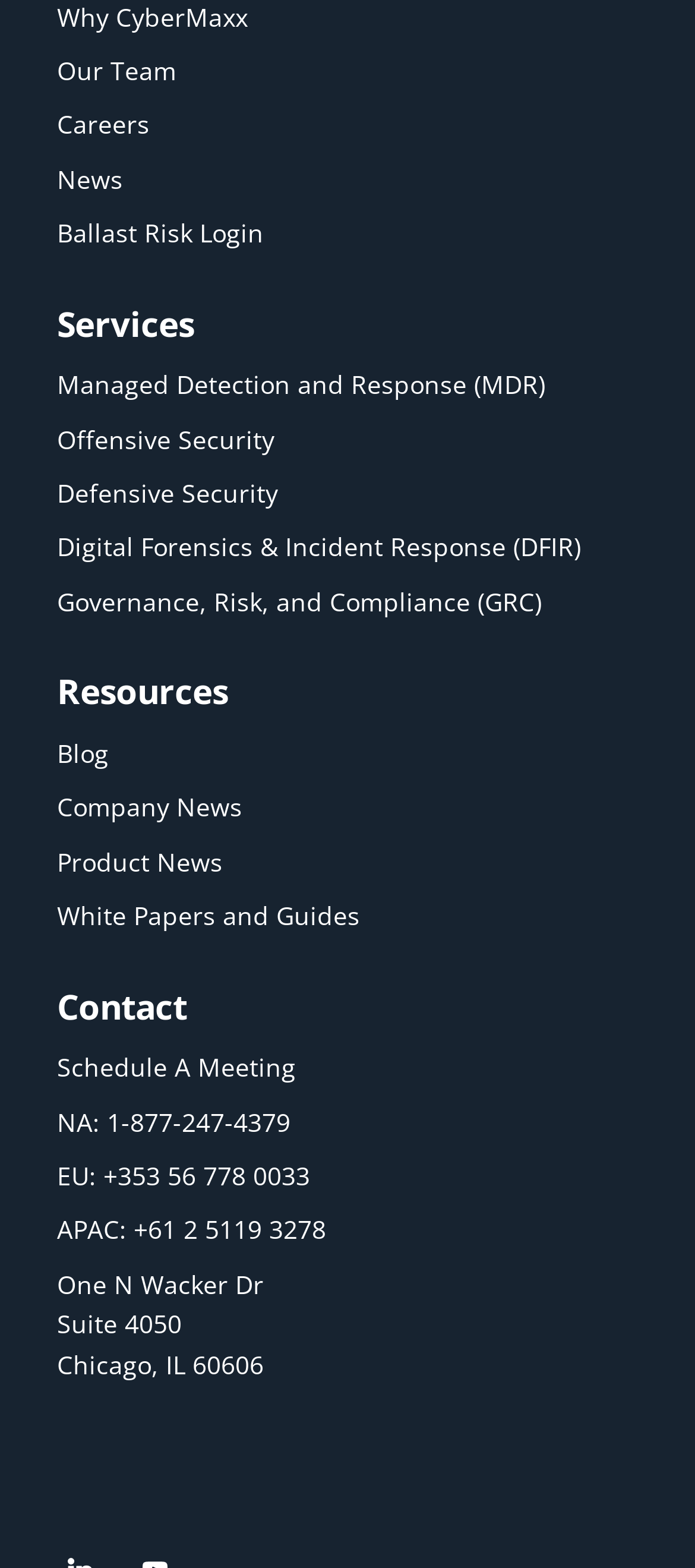Kindly provide the bounding box coordinates of the section you need to click on to fulfill the given instruction: "Contact the company".

[0.082, 0.626, 0.269, 0.656]